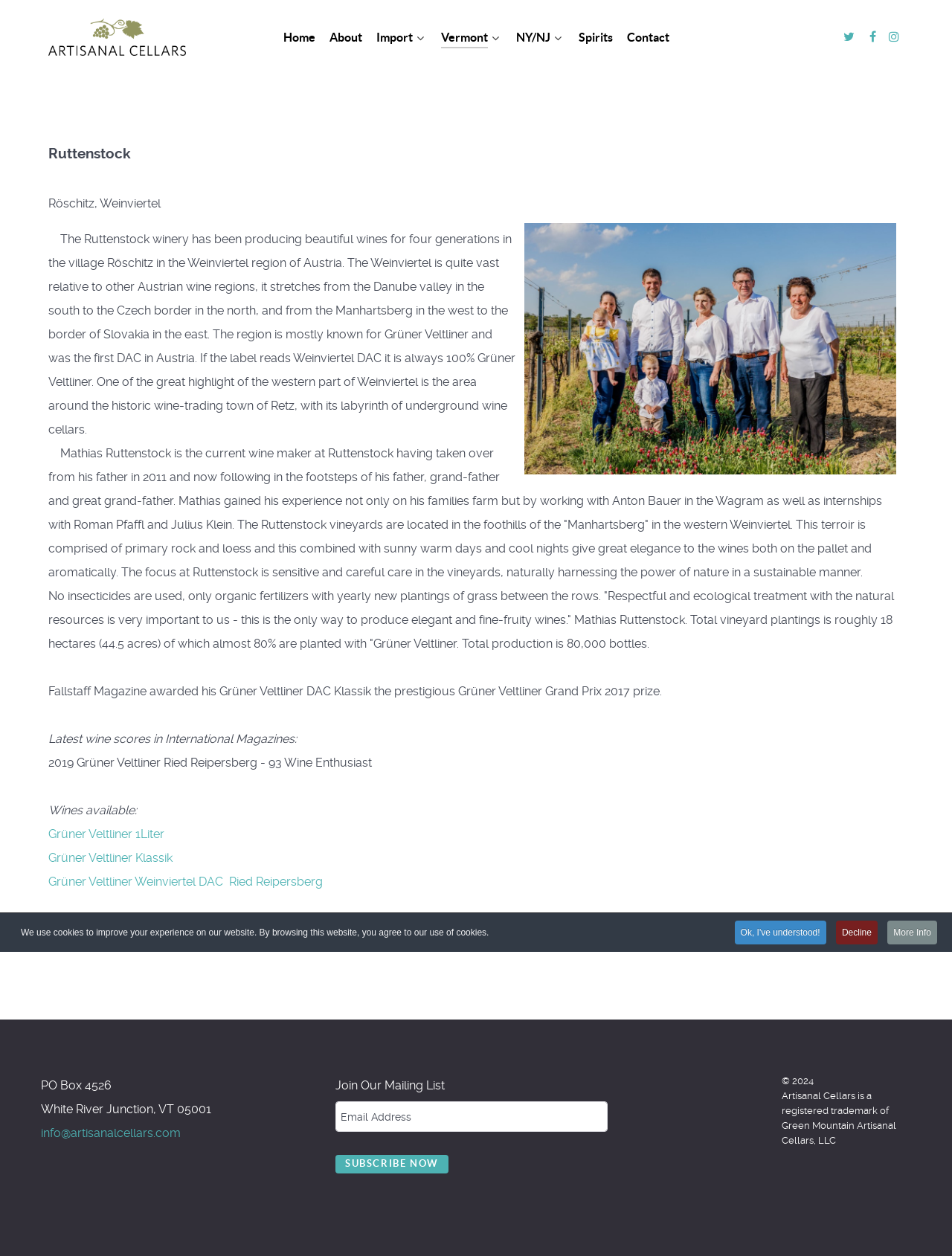What is the email address to contact?
Based on the visual details in the image, please answer the question thoroughly.

The email address to contact can be found in the link element with the text 'info@artisanalcellars.com' which is located at the bottom of the webpage, indicating that this is the email address to contact for inquiries.